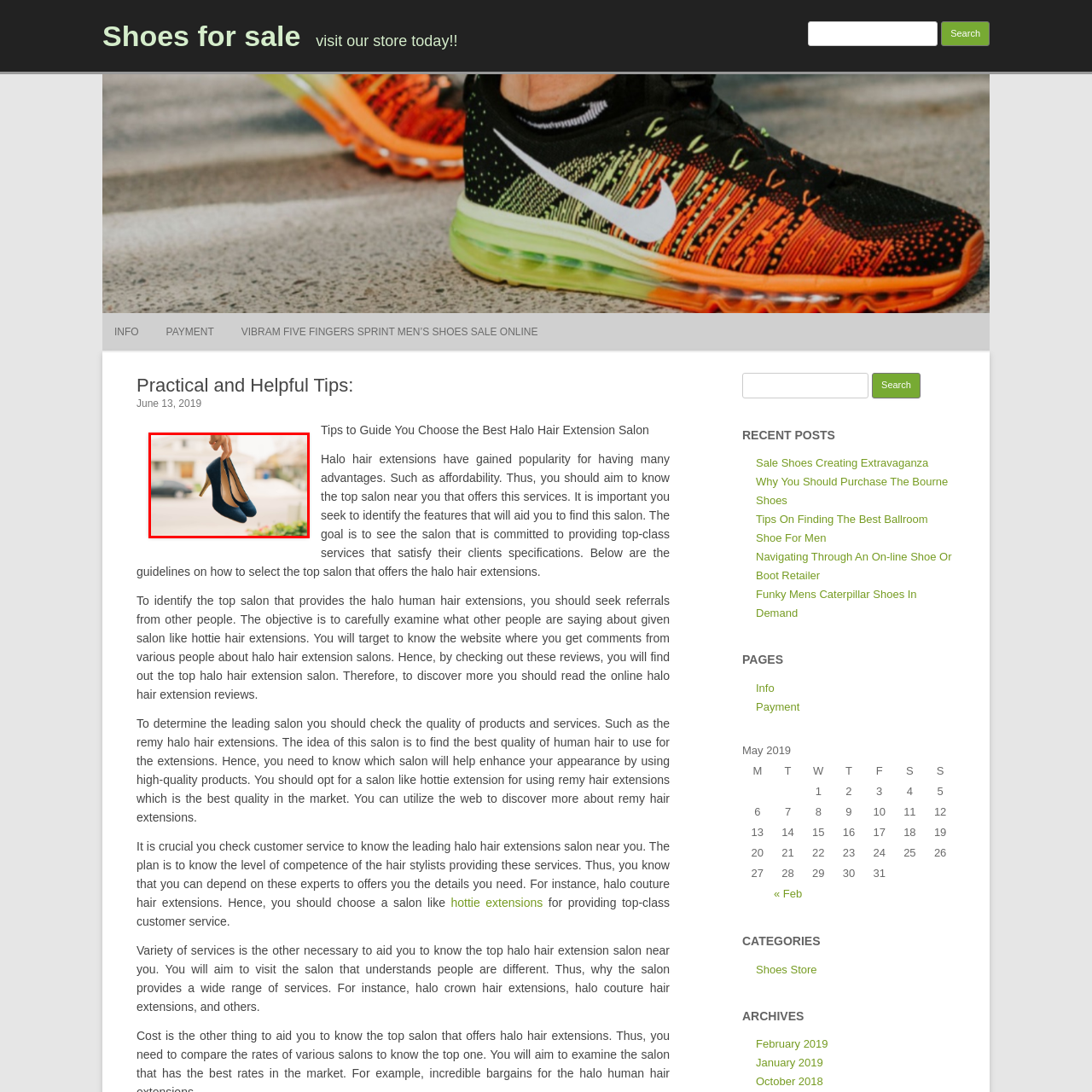Describe in detail the image that is highlighted by the red bounding box.

The image showcases a stylish pair of navy blue high-heeled shoes being held by a hand, elegantly poised against a soft, blurred background that suggests an outdoor setting. The shoes feature a classic silhouette with a sleek design, highlighting their pointed toes and delicate curves, which are accentuated by the soft texture of the material. The setting hints at a pleasant day, with residential elements visible in the background, suggesting an atmosphere of casual elegance. This image perfectly captures the allure and sophistication of footwear, fitting seamlessly within a context of fashion and style.